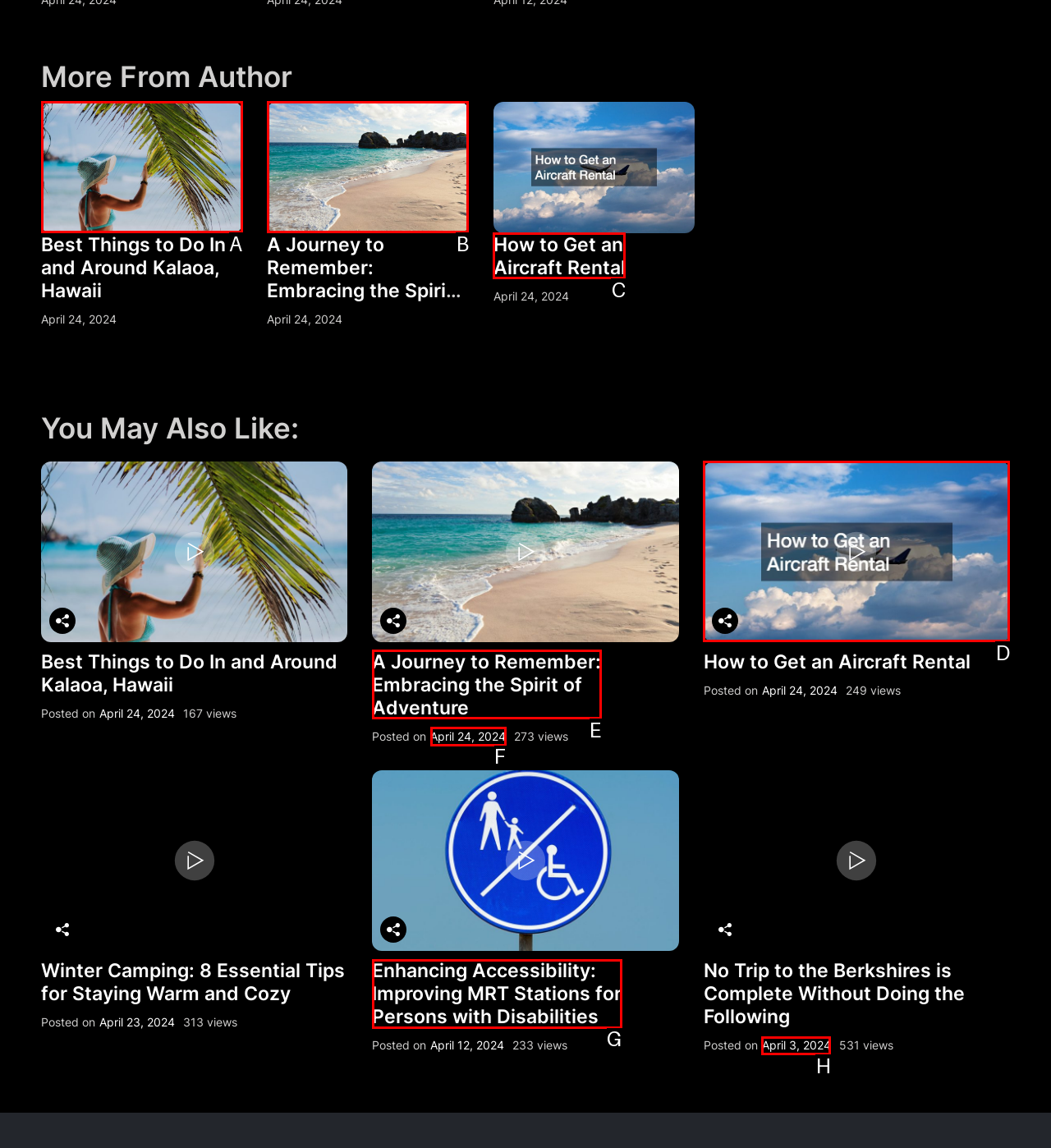Select the appropriate option that fits: April 3, 2024
Reply with the letter of the correct choice.

H